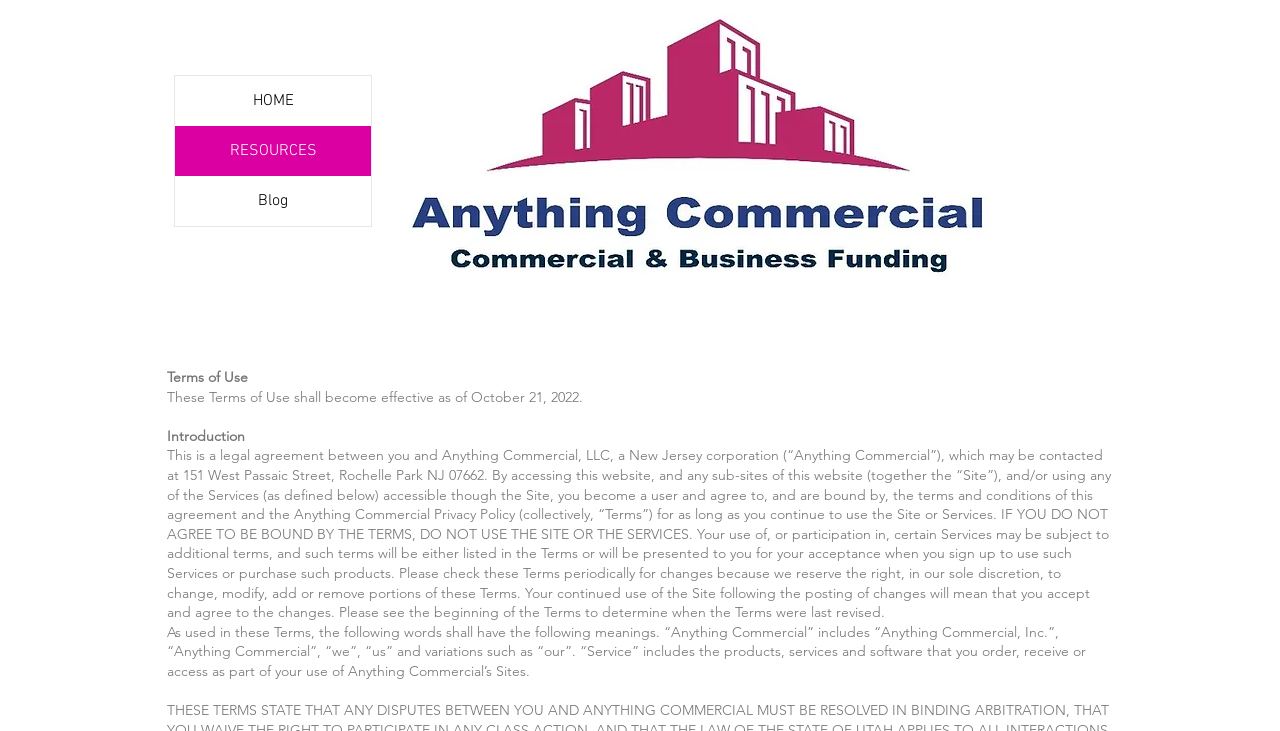Please locate and generate the primary heading on this webpage.

ISO LOG IN/OUT